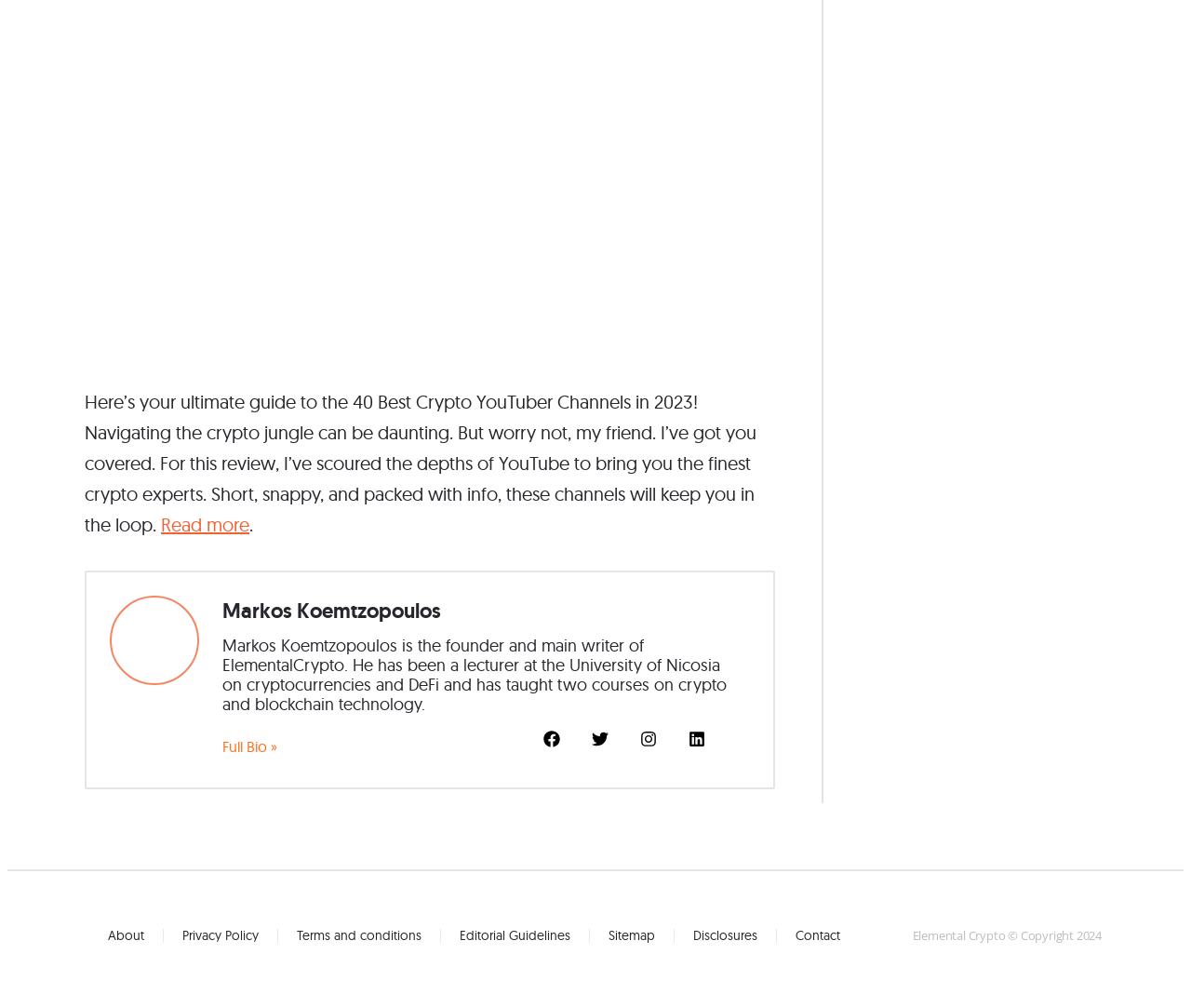Please examine the image and provide a detailed answer to the question: What is the purpose of the 'Read more' link?

The purpose of the 'Read more' link is to allow users to read more about the guide to the 40 best crypto YouTuber channels in 2023, as indicated by the link element with the text 'Read more'.